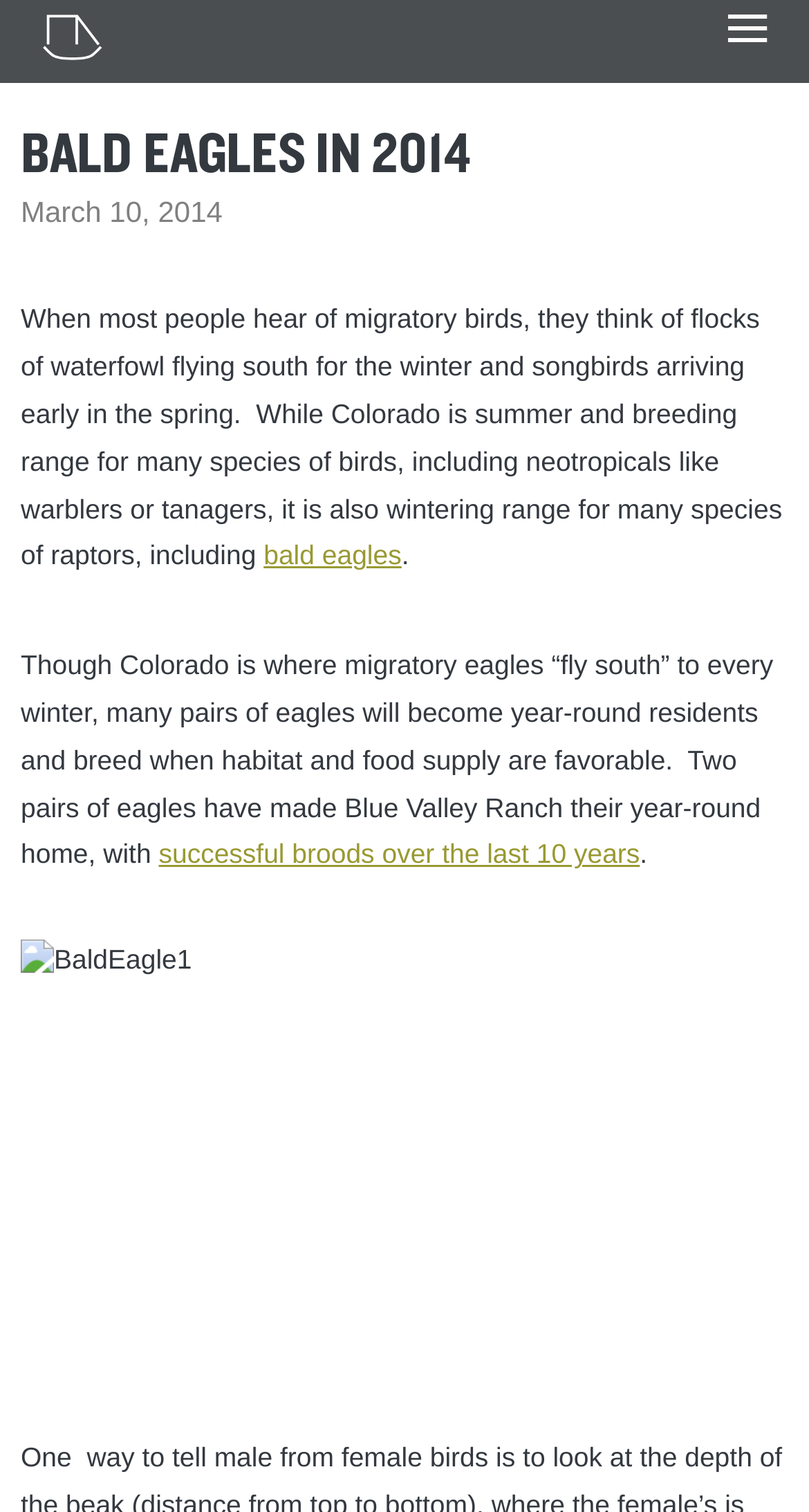How many pairs of eagles live in Blue Valley Ranch?
Based on the image, give a one-word or short phrase answer.

Two